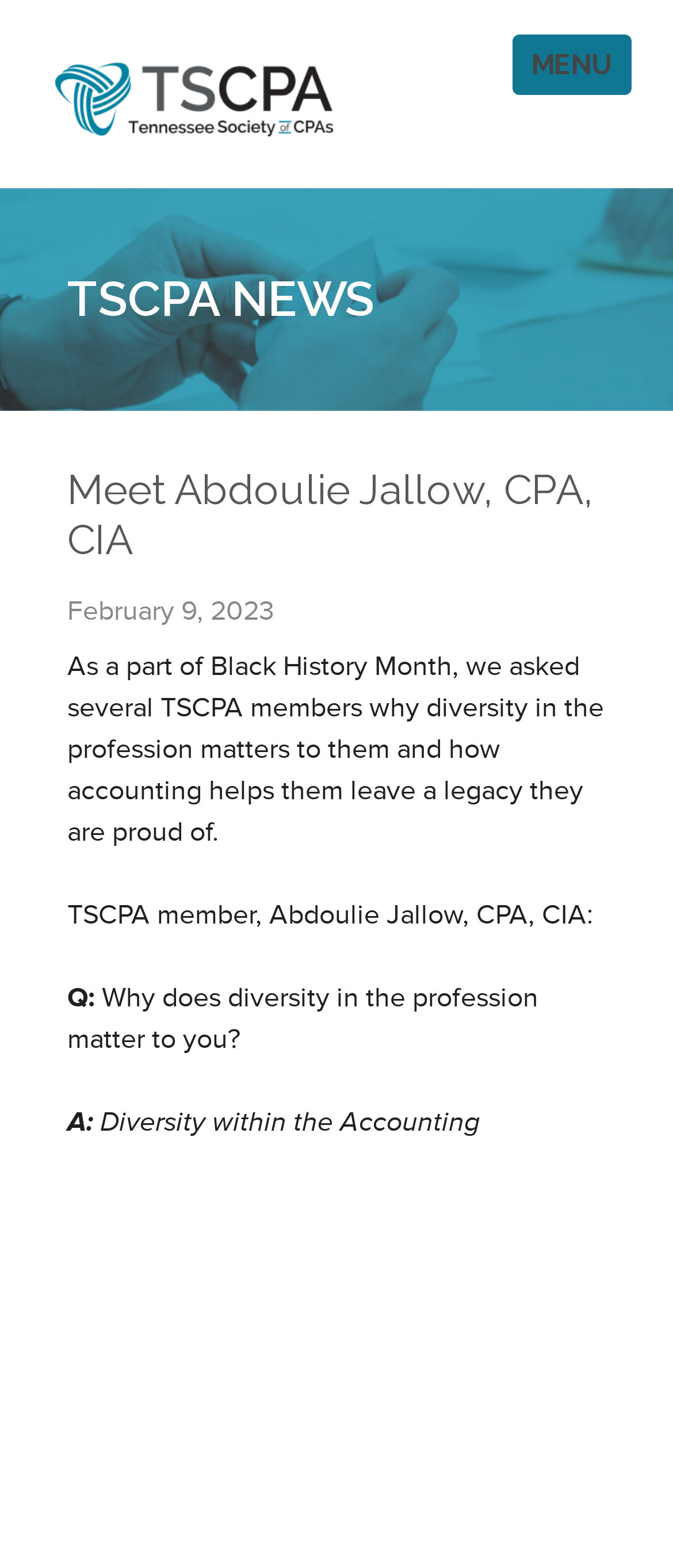What is the profession of Abdoulie Jallow?
Please answer the question with a single word or phrase, referencing the image.

Accountant